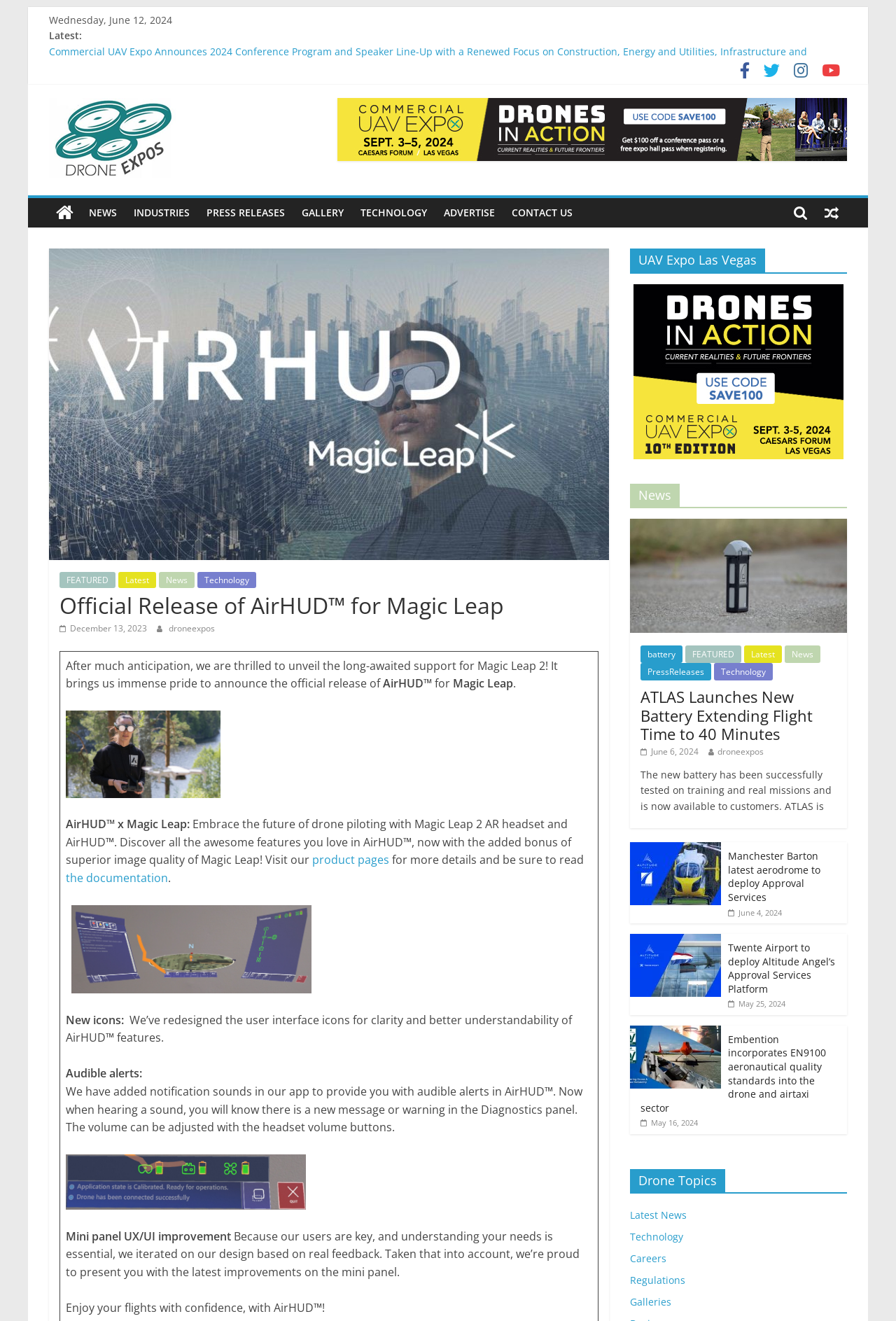Provide the bounding box coordinates of the area you need to click to execute the following instruction: "Subscribe to the newsletter".

None